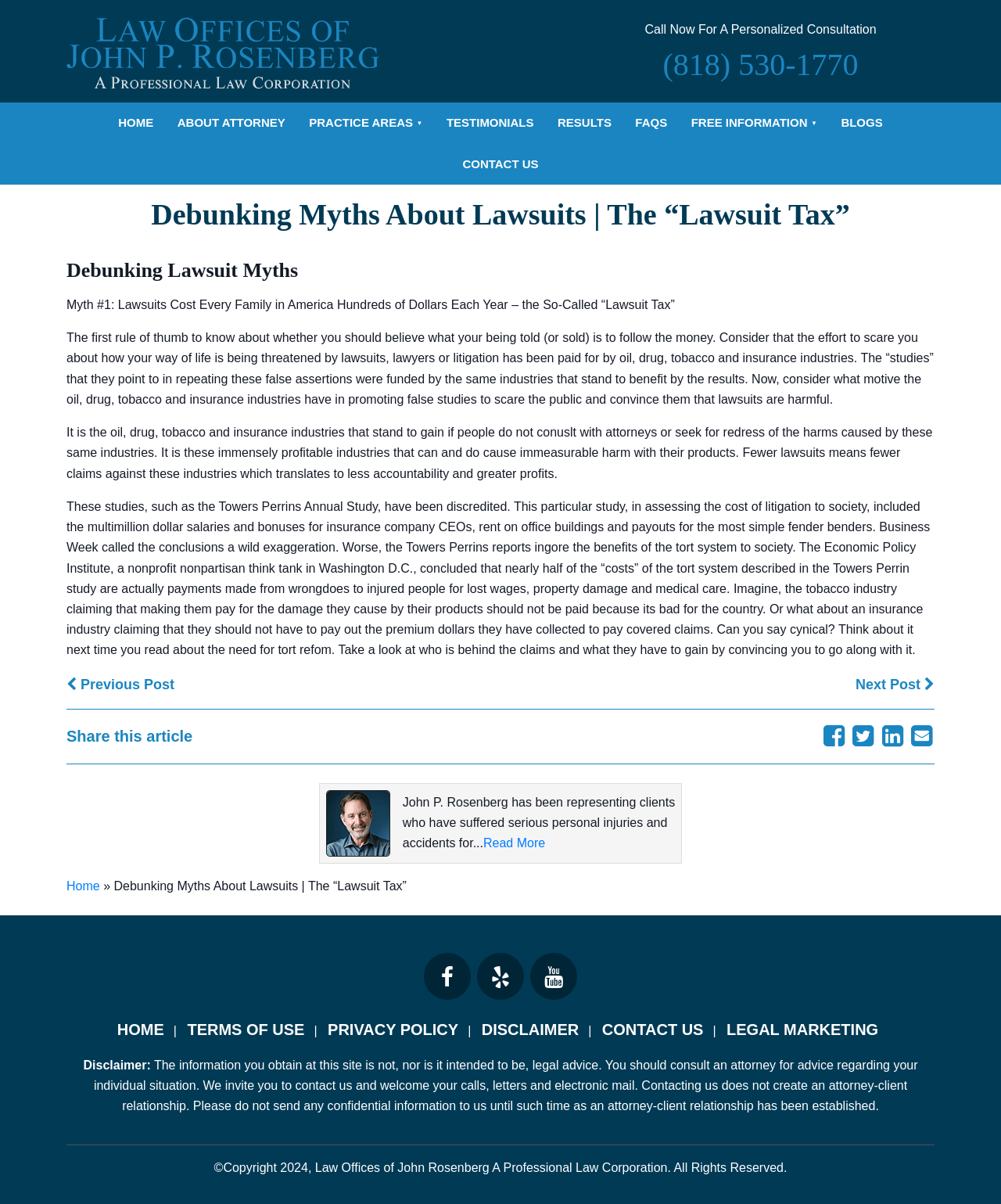Locate the bounding box coordinates of the item that should be clicked to fulfill the instruction: "Share this article".

[0.066, 0.604, 0.192, 0.619]